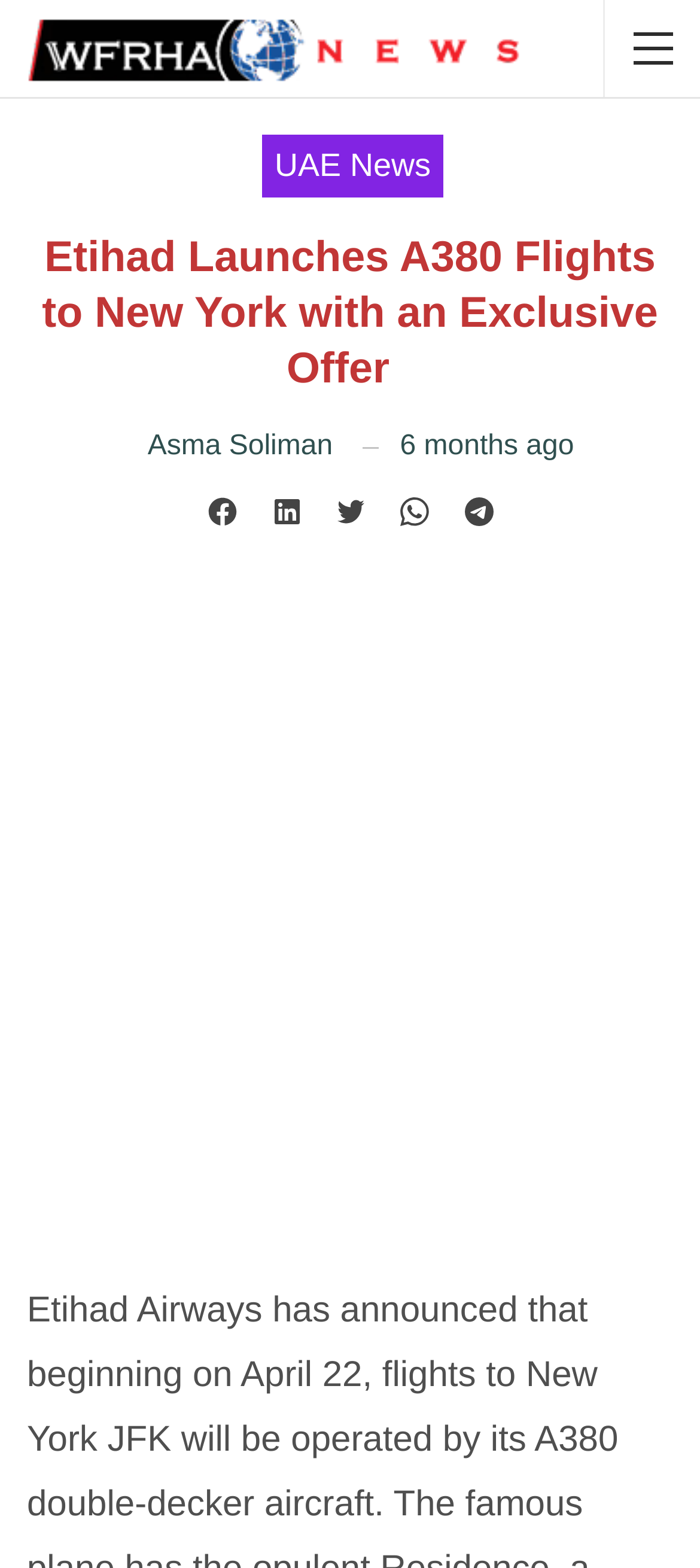Find the UI element described as: "Asma Soliman" and predict its bounding box coordinates. Ensure the coordinates are four float numbers between 0 and 1, [left, top, right, bottom].

[0.211, 0.27, 0.475, 0.3]